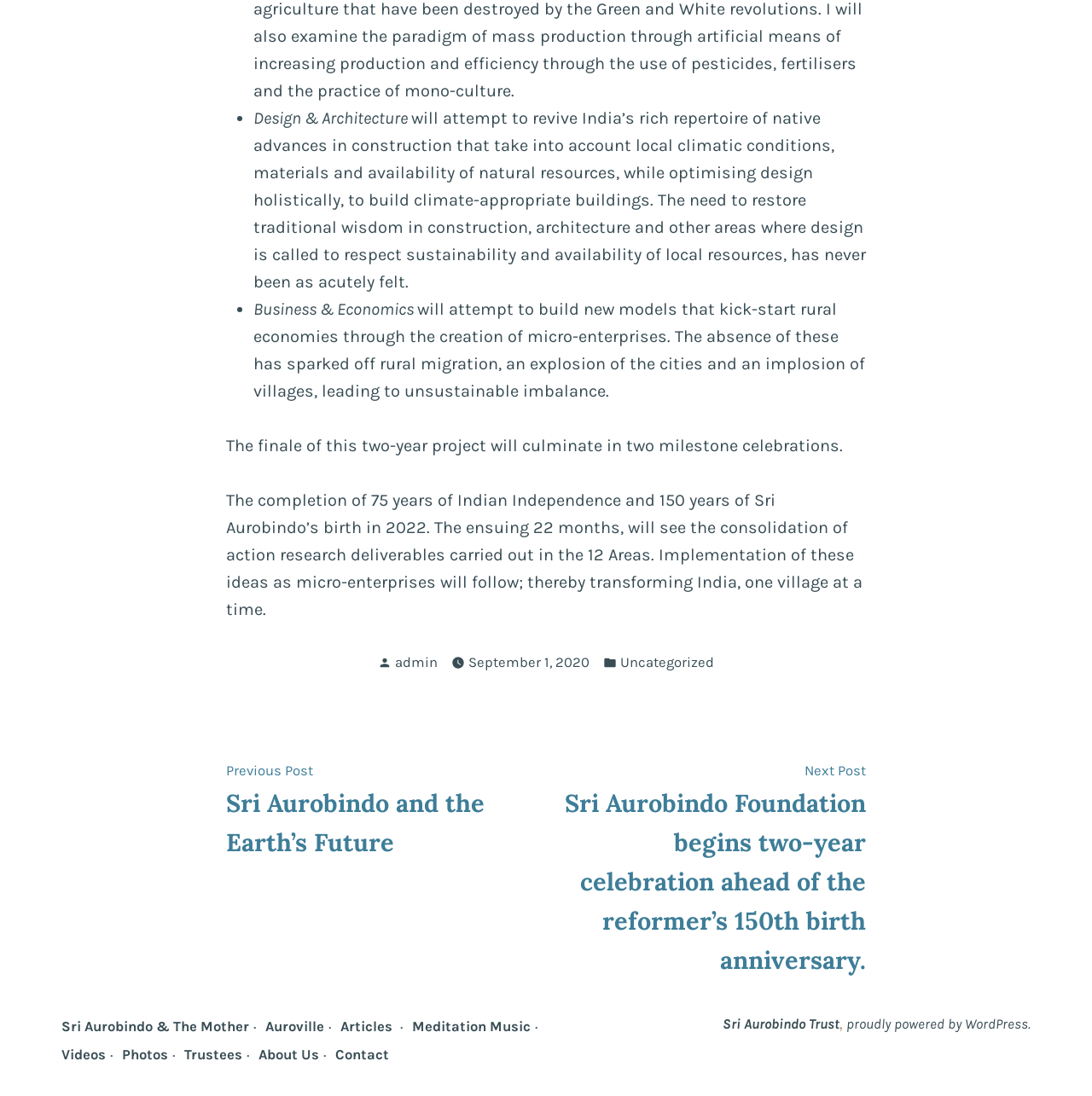Can you specify the bounding box coordinates for the region that should be clicked to fulfill this instruction: "Click on 'Previous post: Sri Aurobindo and the Earth’s Future'".

[0.207, 0.693, 0.444, 0.78]